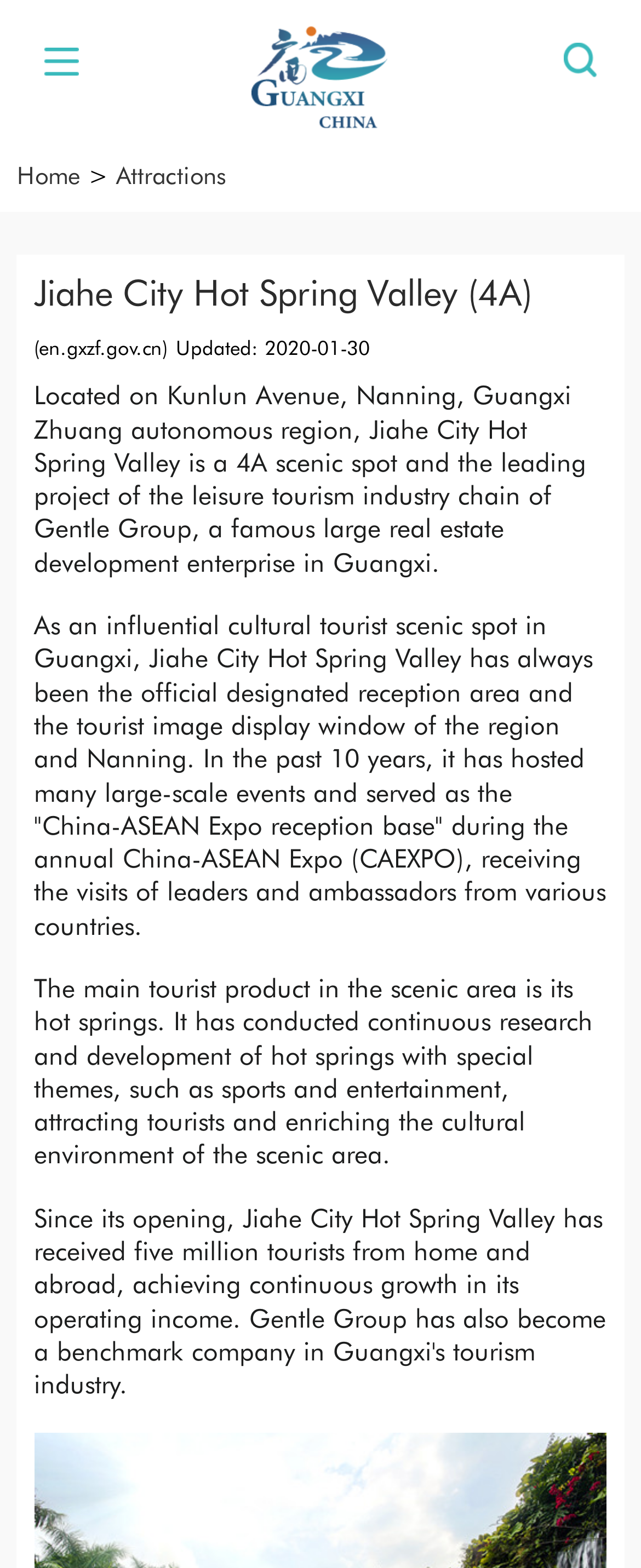When was the webpage last updated?
Please provide a detailed answer to the question.

The webpage content shows the updated date as 2020-01-30, indicating when the webpage was last updated.